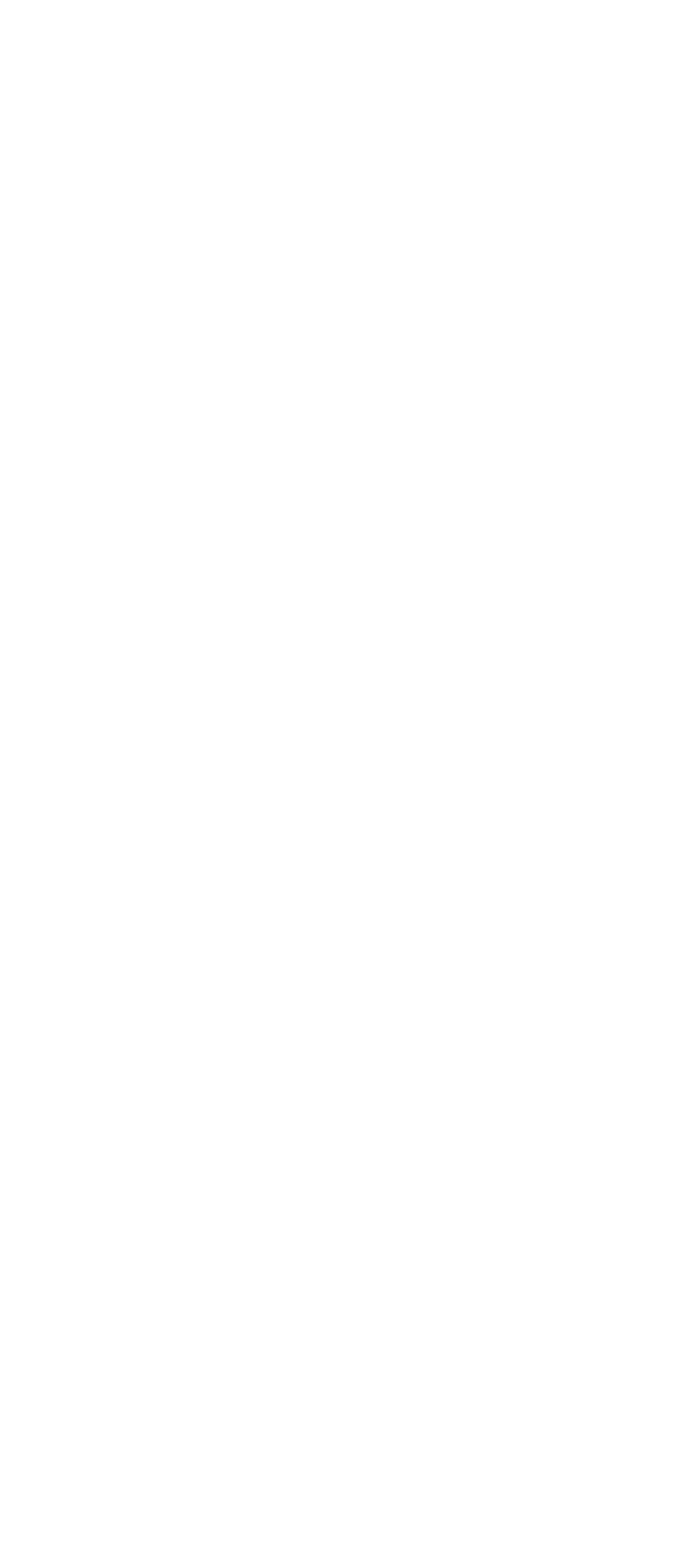Determine the bounding box coordinates of the region to click in order to accomplish the following instruction: "browse categories for Challenges". Provide the coordinates as four float numbers between 0 and 1, specifically [left, top, right, bottom].

[0.154, 0.689, 0.418, 0.715]